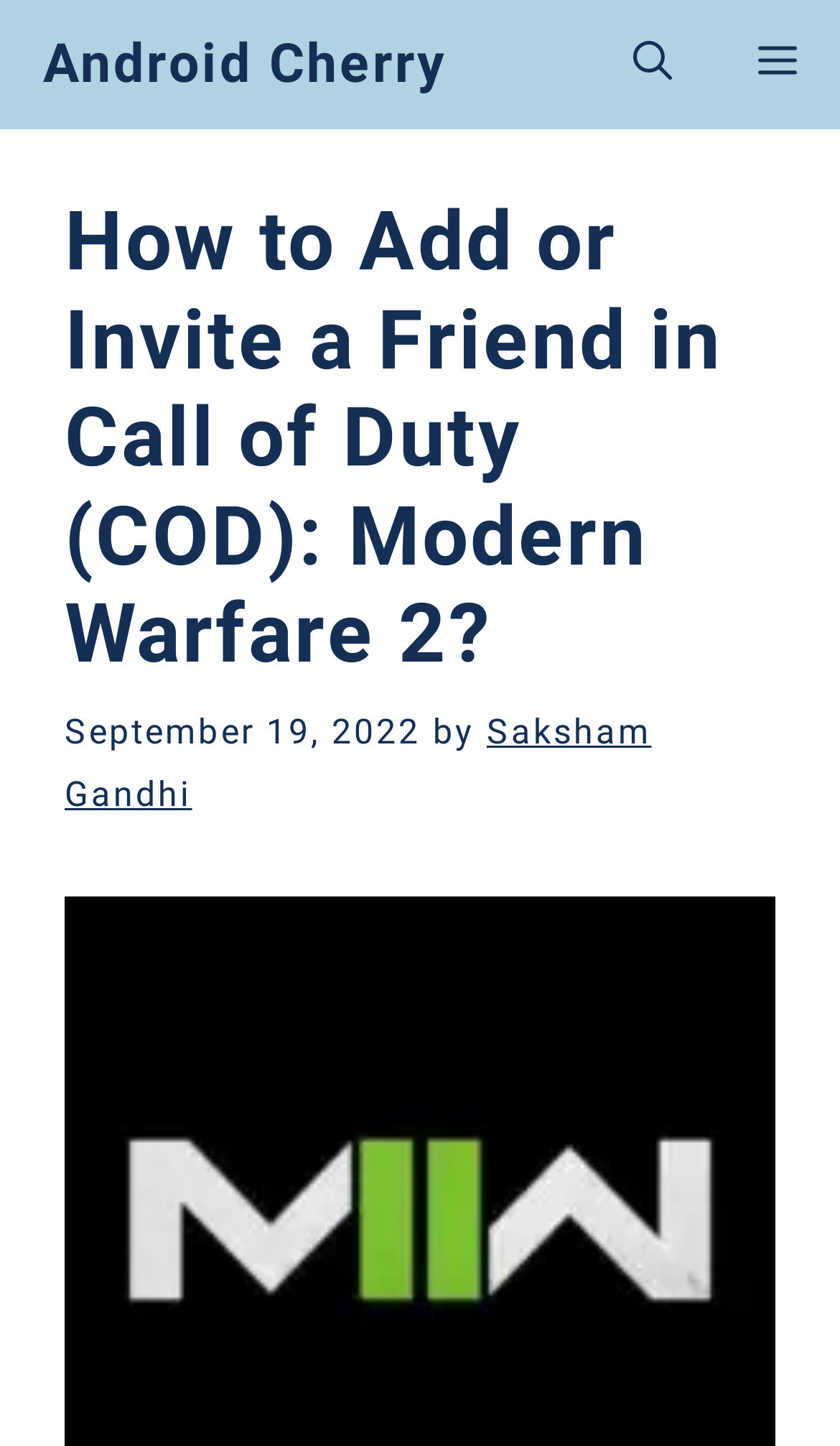Please find the bounding box coordinates in the format (top-left x, top-left y, bottom-right x, bottom-right y) for the given element description. Ensure the coordinates are floating point numbers between 0 and 1. Description: Saksham Gandhi

[0.077, 0.492, 0.776, 0.563]